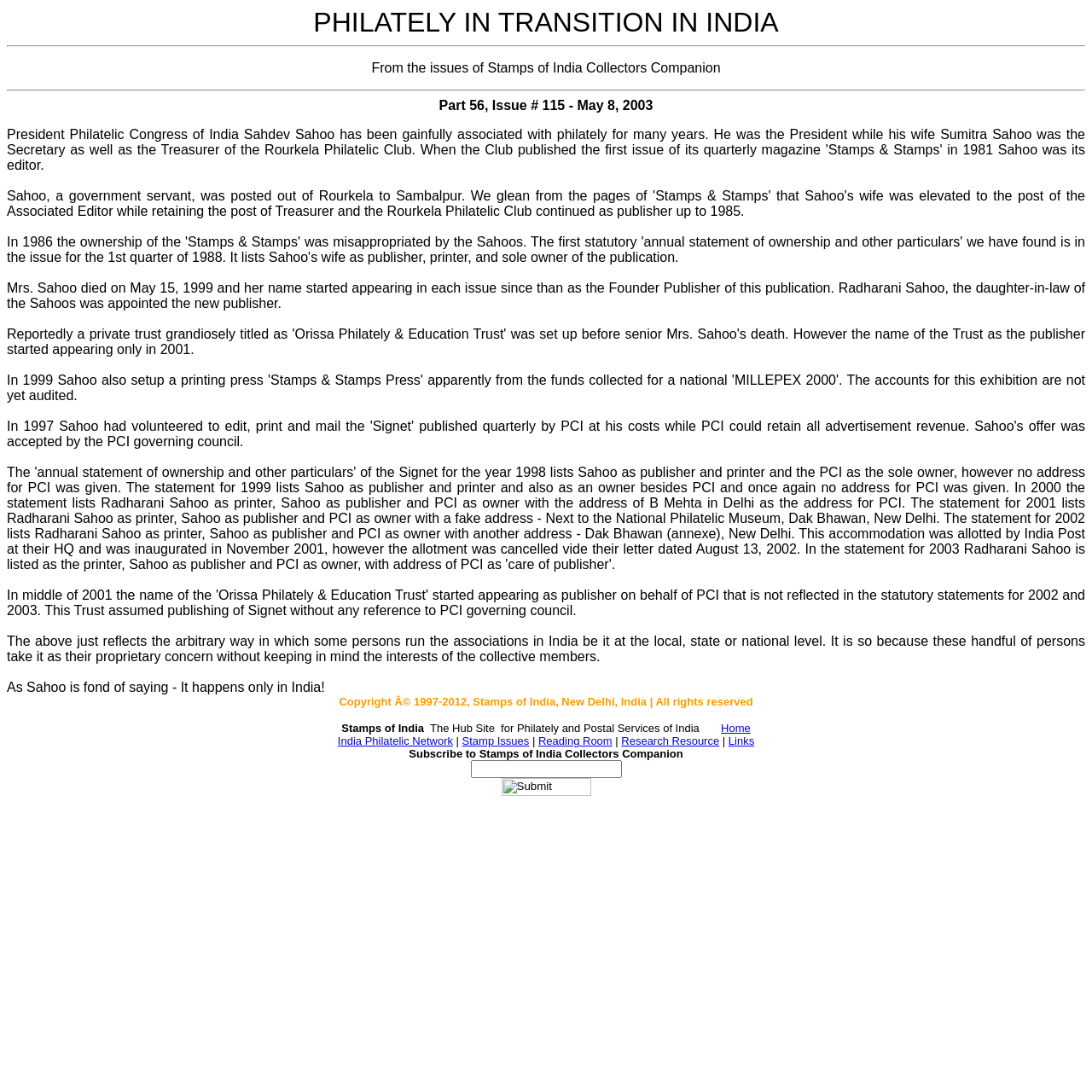Indicate the bounding box coordinates of the element that must be clicked to execute the instruction: "Click the 'Links' link". The coordinates should be given as four float numbers between 0 and 1, i.e., [left, top, right, bottom].

[0.667, 0.673, 0.691, 0.684]